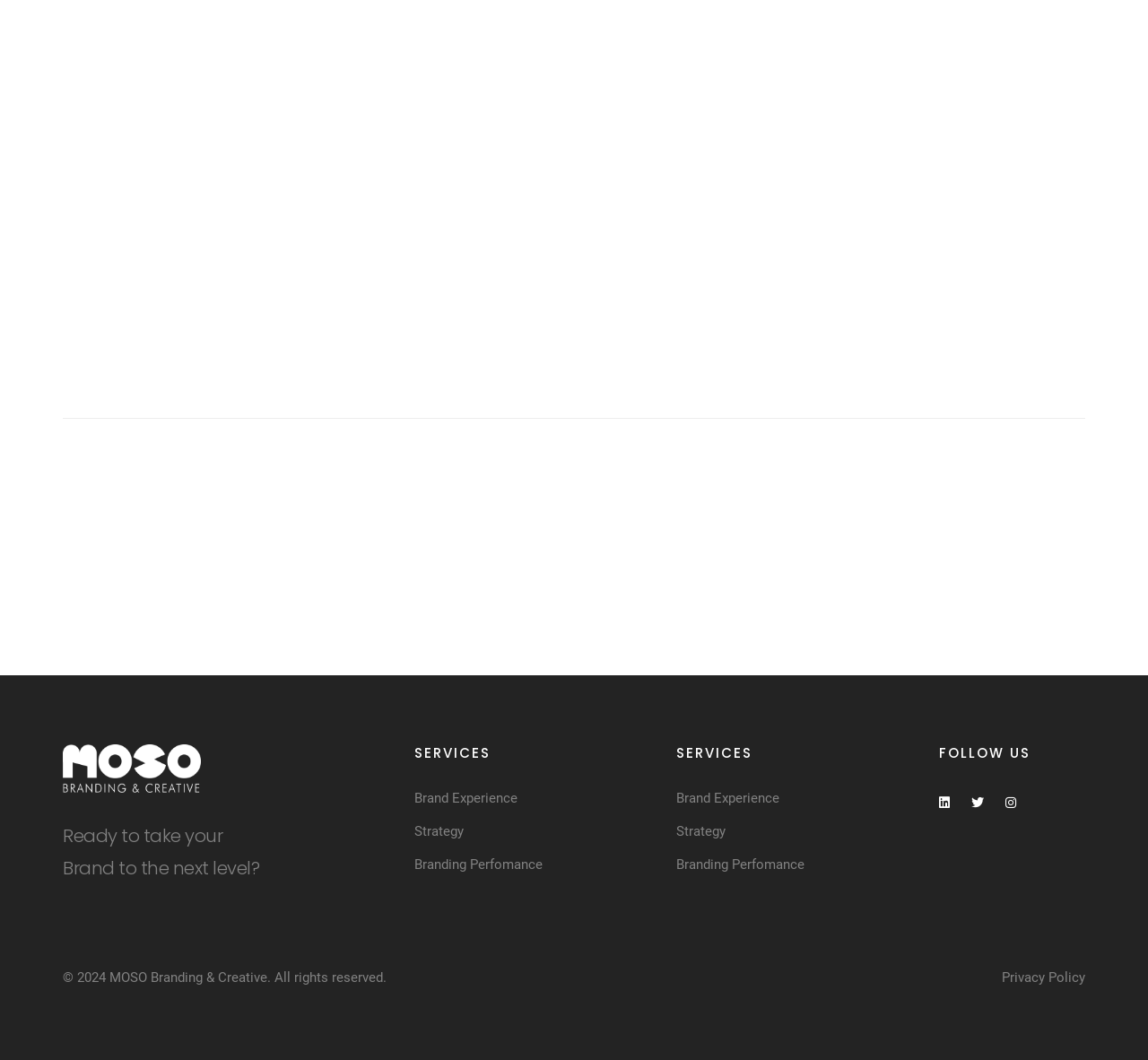What is the purpose of the links at the bottom?
Use the information from the screenshot to give a comprehensive response to the question.

The links at the bottom of the webpage, including 'Privacy Policy' and the social media links, are provided to access the company's policies and to follow the company on social media platforms.